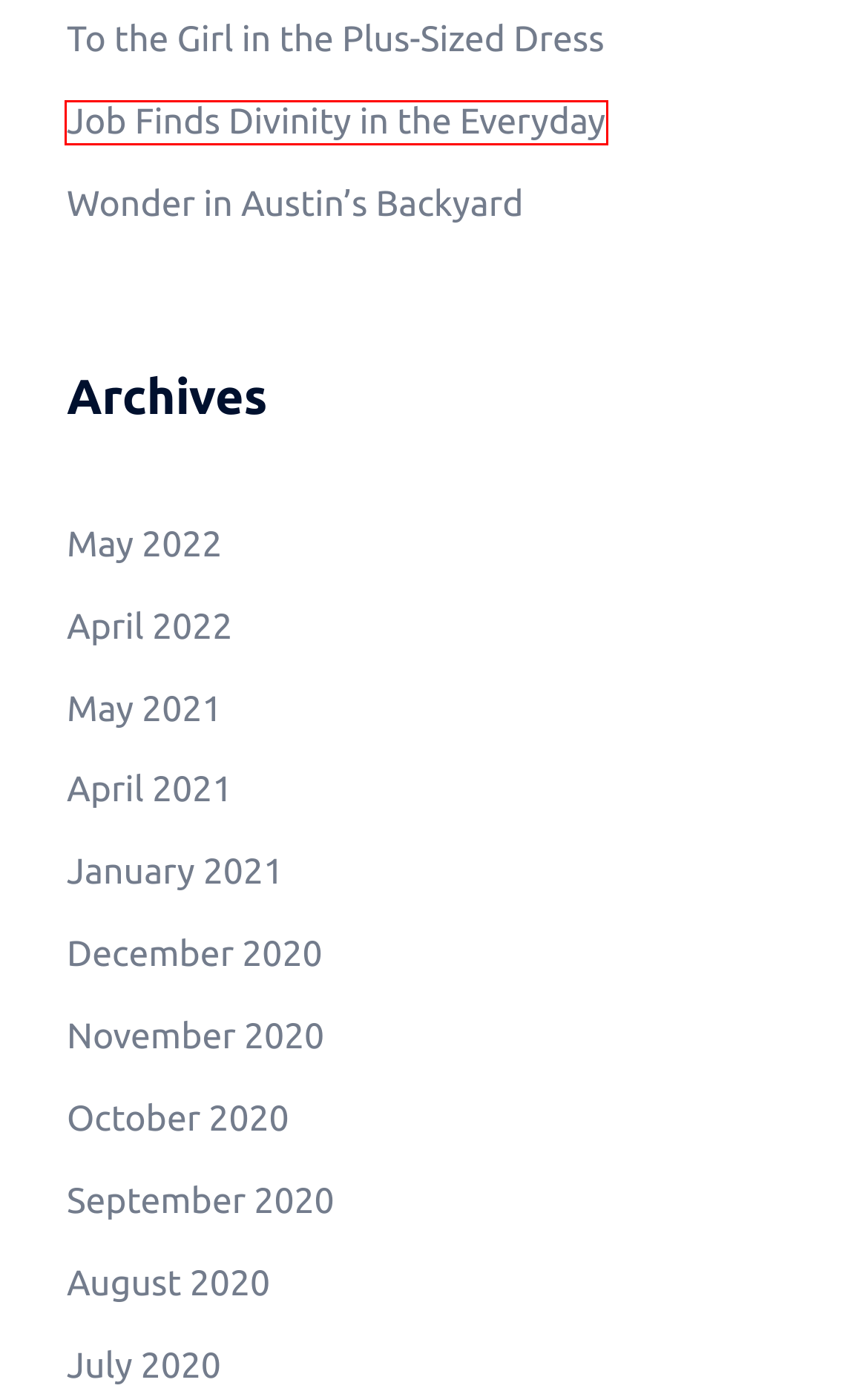Given a webpage screenshot with a red bounding box around a UI element, choose the webpage description that best matches the new webpage after clicking the element within the bounding box. Here are the candidates:
A. May 2021 –
B. August 2020 –
C. April 2021 –
D. January 2021 –
E. Job Finds Divinity in the Everyday –
F. October 2020 –
G. April 2022 –
H. September 2020 –

E